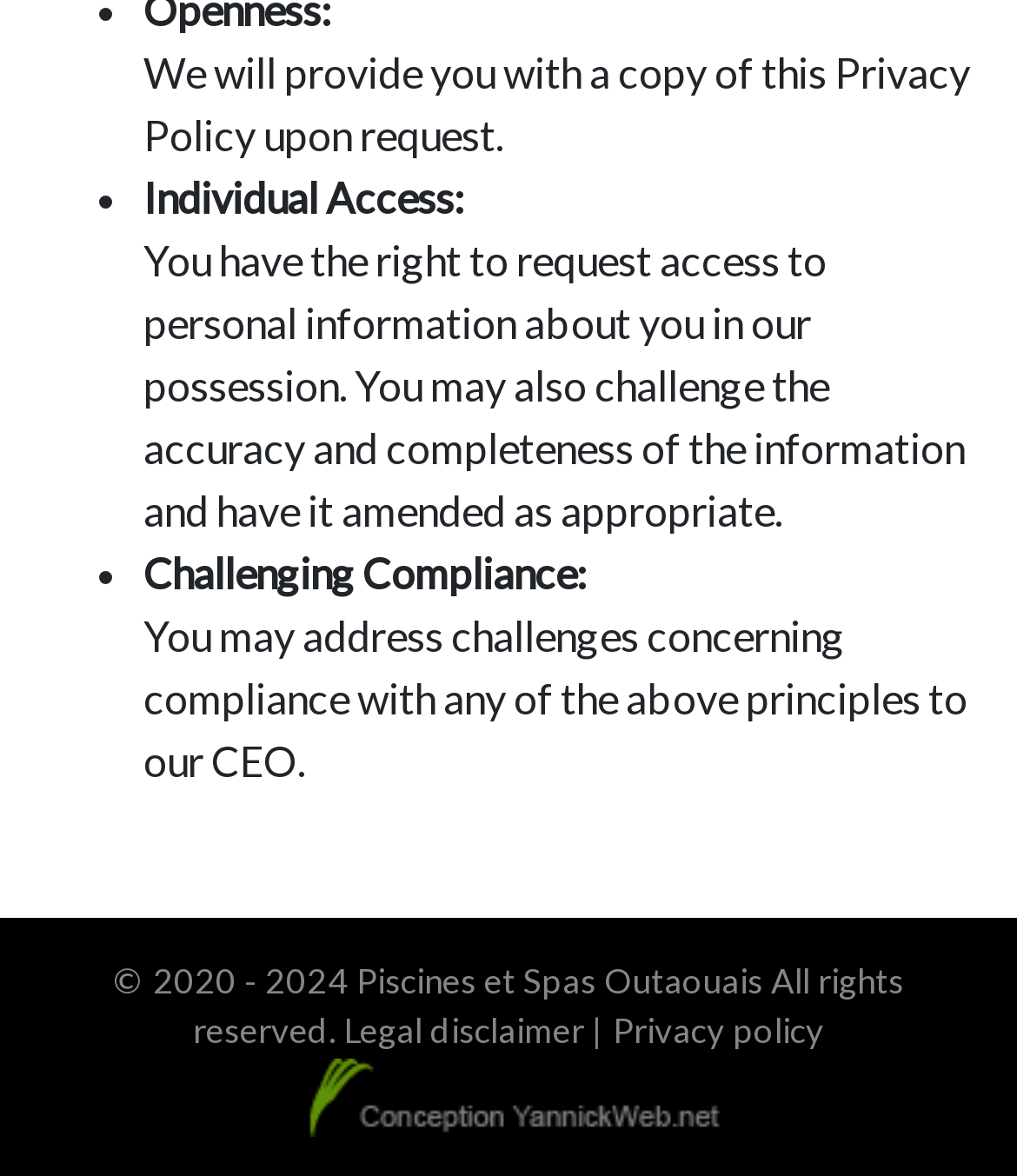Given the element description Legal disclaimer, identify the bounding box coordinates for the UI element on the webpage screenshot. The format should be (top-left x, top-left y, bottom-right x, bottom-right y), with values between 0 and 1.

[0.338, 0.858, 0.574, 0.894]